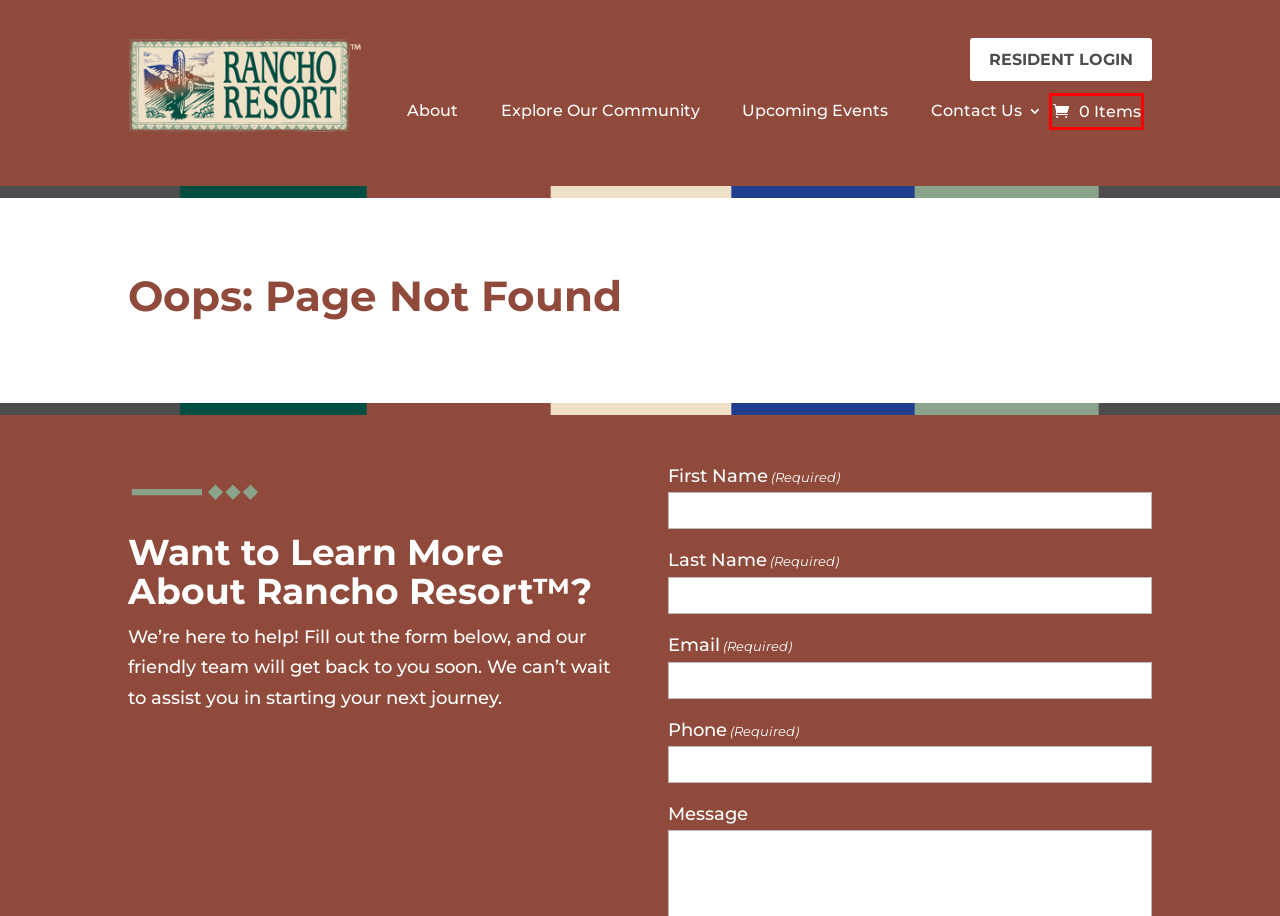You are given a screenshot depicting a webpage with a red bounding box around a UI element. Select the description that best corresponds to the new webpage after clicking the selected element. Here are the choices:
A. Contact Rancho Resort - Rancho Resort
B. Explore Our Community - Rancho Resort
C. Resident Login - Rancho Resort
D. GDPR Personal Data Request - Rancho Resort
E. Cart - Rancho Resort
F. About Rancho Resort - Rancho Resort
G. Get Directions - Rancho Resort
H. Upcoming Events - Rancho Resort

E